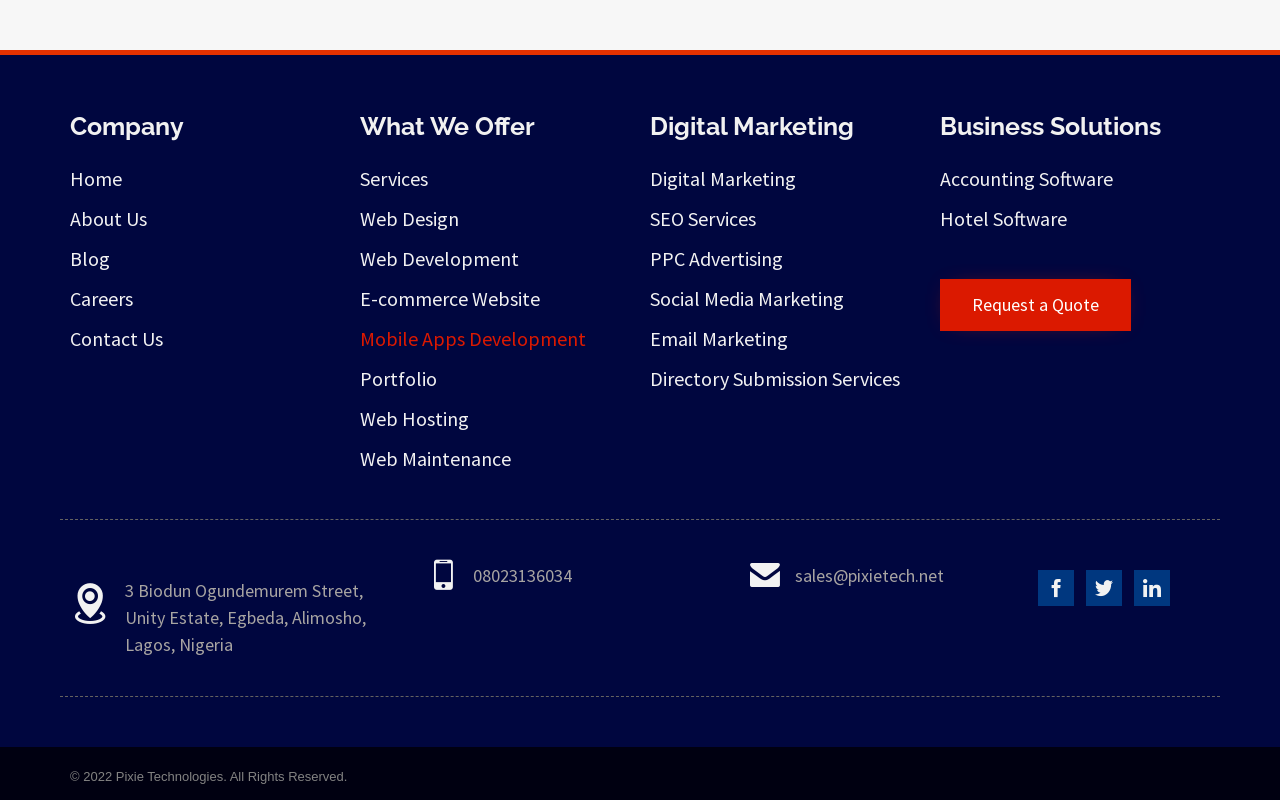What can I do on this webpage?
Using the image, give a concise answer in the form of a single word or short phrase.

Request a quote